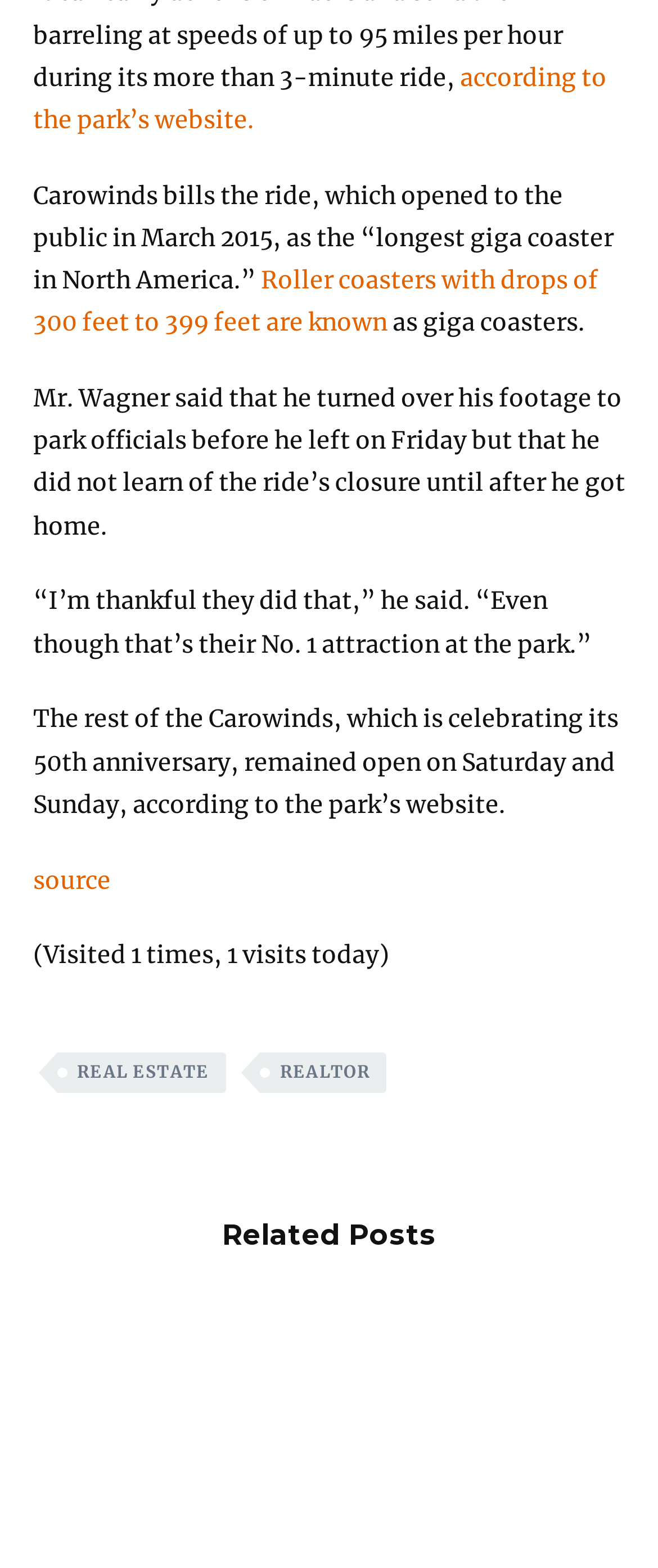What is the longest giga coaster in North America?
Please provide a comprehensive answer based on the visual information in the image.

According to the text, Carowinds bills the ride as the 'longest giga coaster in North America', which opened to the public in March 2015.